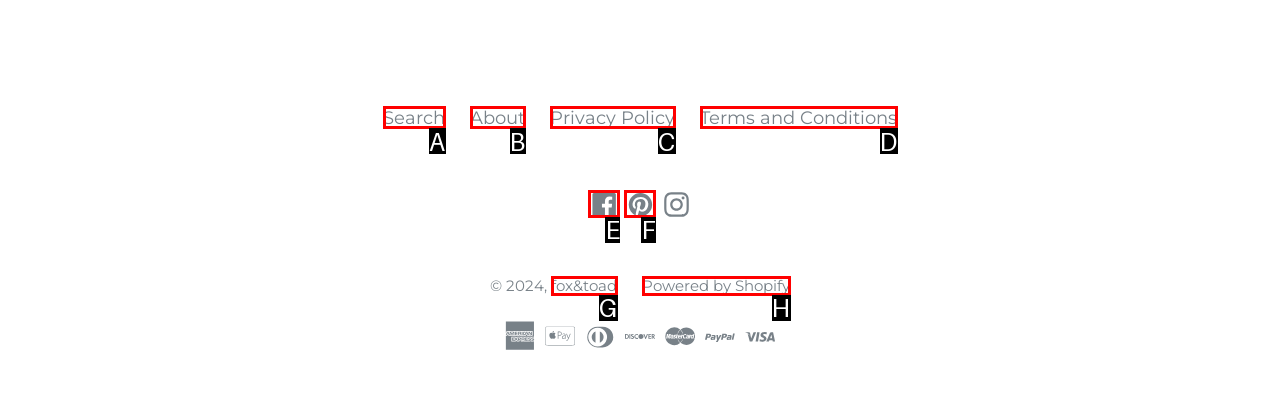Select the appropriate option that fits: Powered by Shopify
Reply with the letter of the correct choice.

H